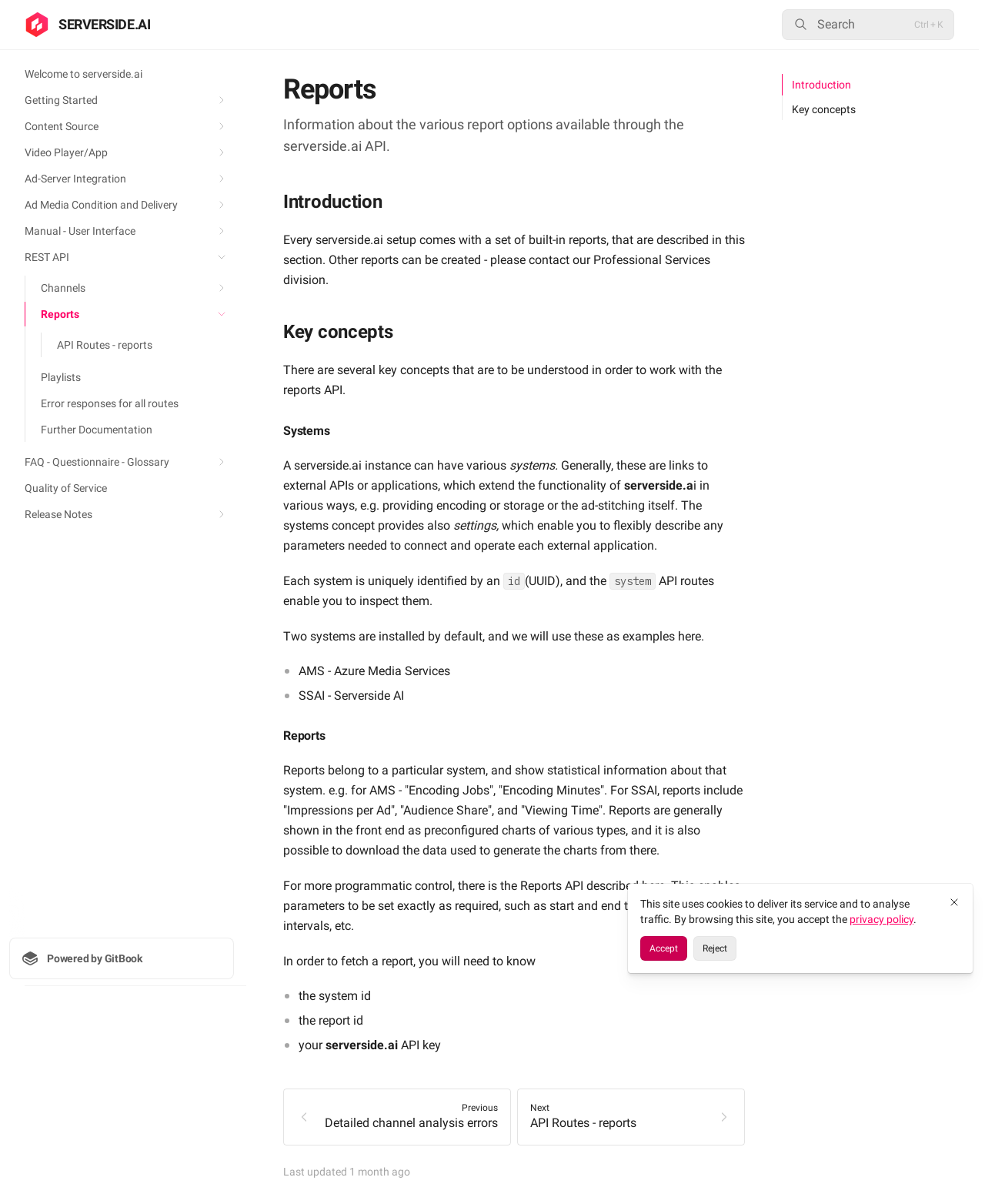Utilize the details in the image to thoroughly answer the following question: What are the two systems installed by default?

According to the webpage, two systems are installed by default, and they are used as examples. These systems are AMS (Azure Media Services) and SSAI (Serverside AI).